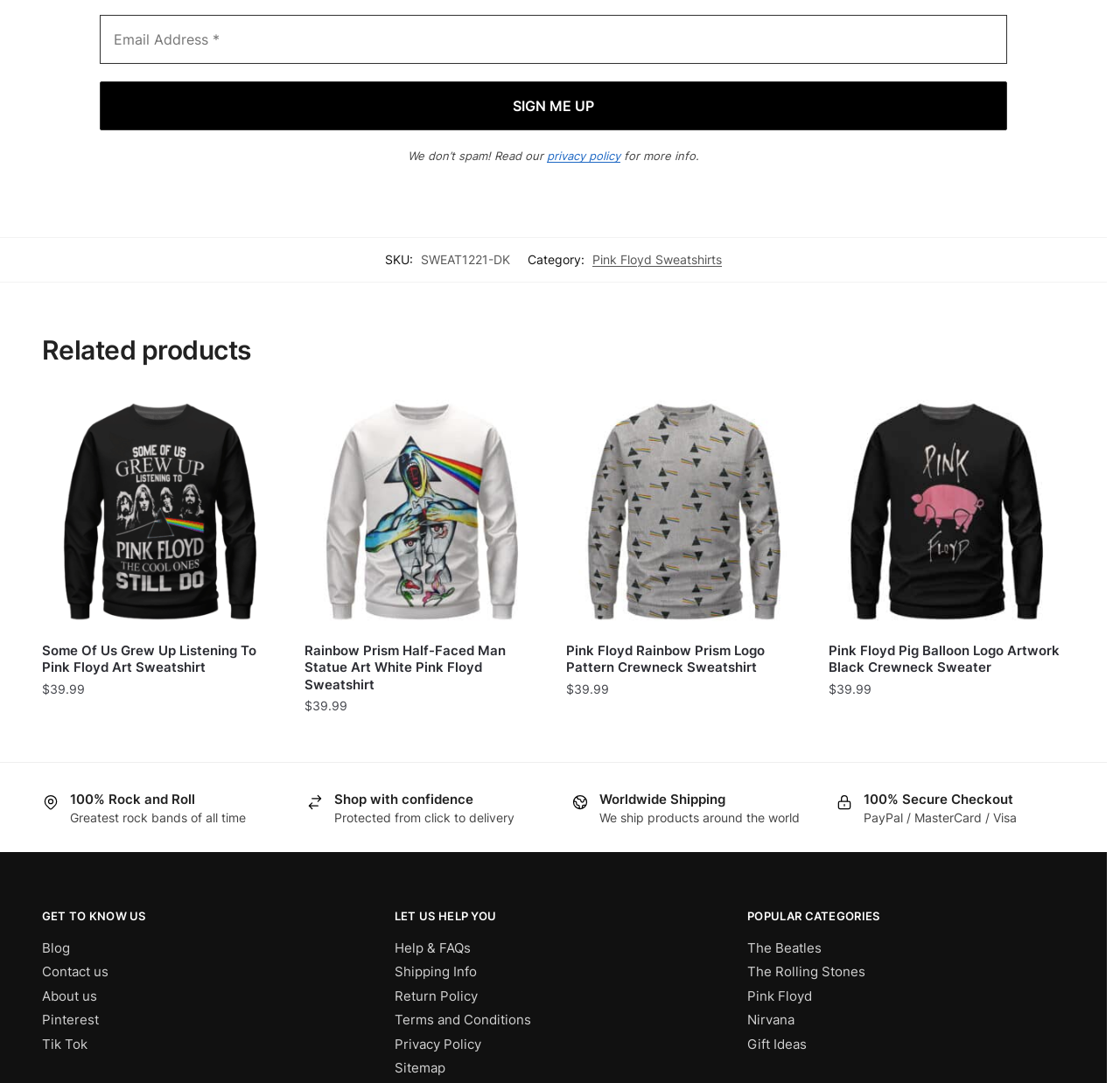Please indicate the bounding box coordinates of the element's region to be clicked to achieve the instruction: "Read the blog". Provide the coordinates as four float numbers between 0 and 1, i.e., [left, top, right, bottom].

[0.037, 0.861, 0.062, 0.877]